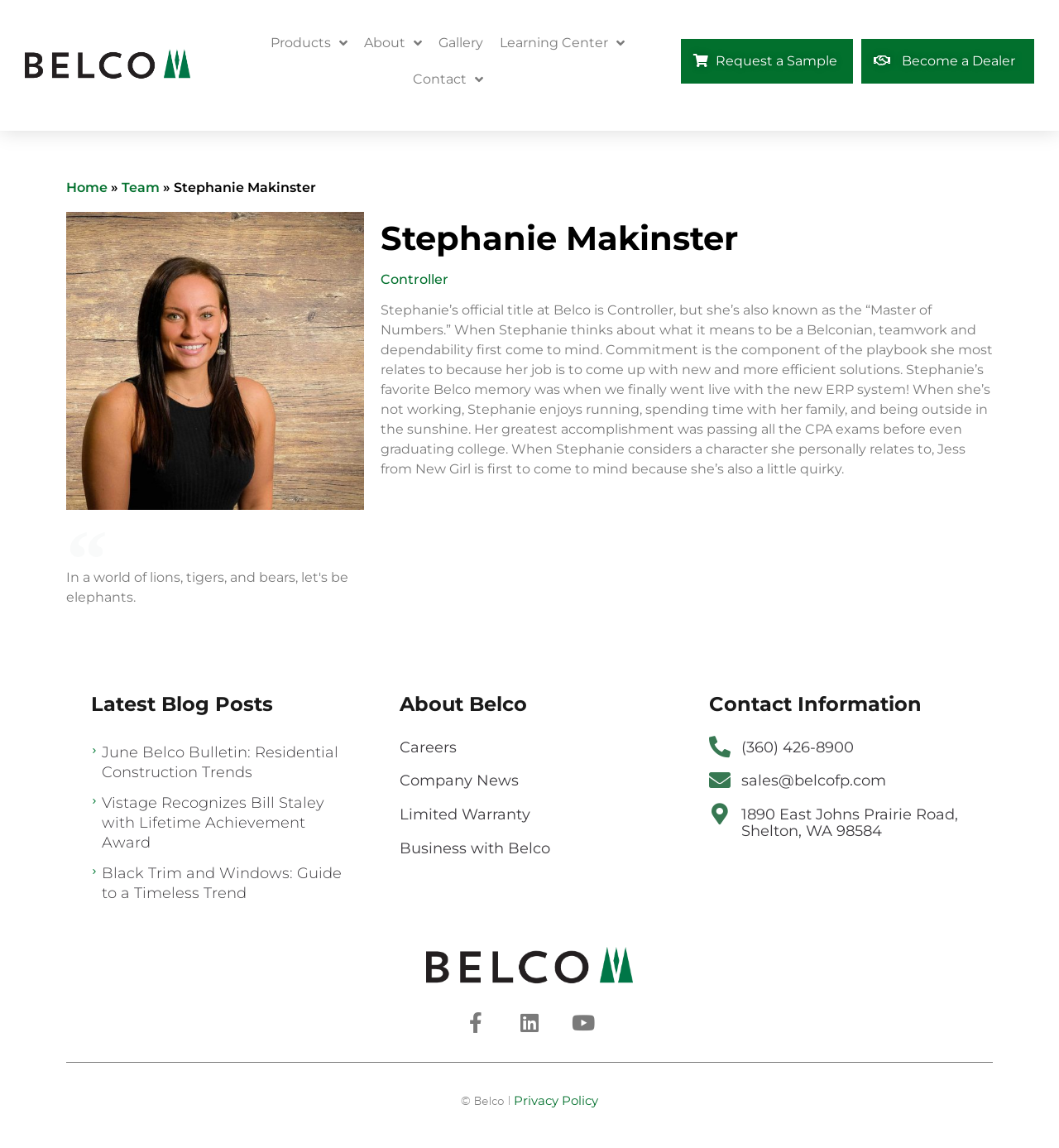Please find the bounding box coordinates of the element that you should click to achieve the following instruction: "Read the latest blog post". The coordinates should be presented as four float numbers between 0 and 1: [left, top, right, bottom].

[0.096, 0.647, 0.319, 0.68]